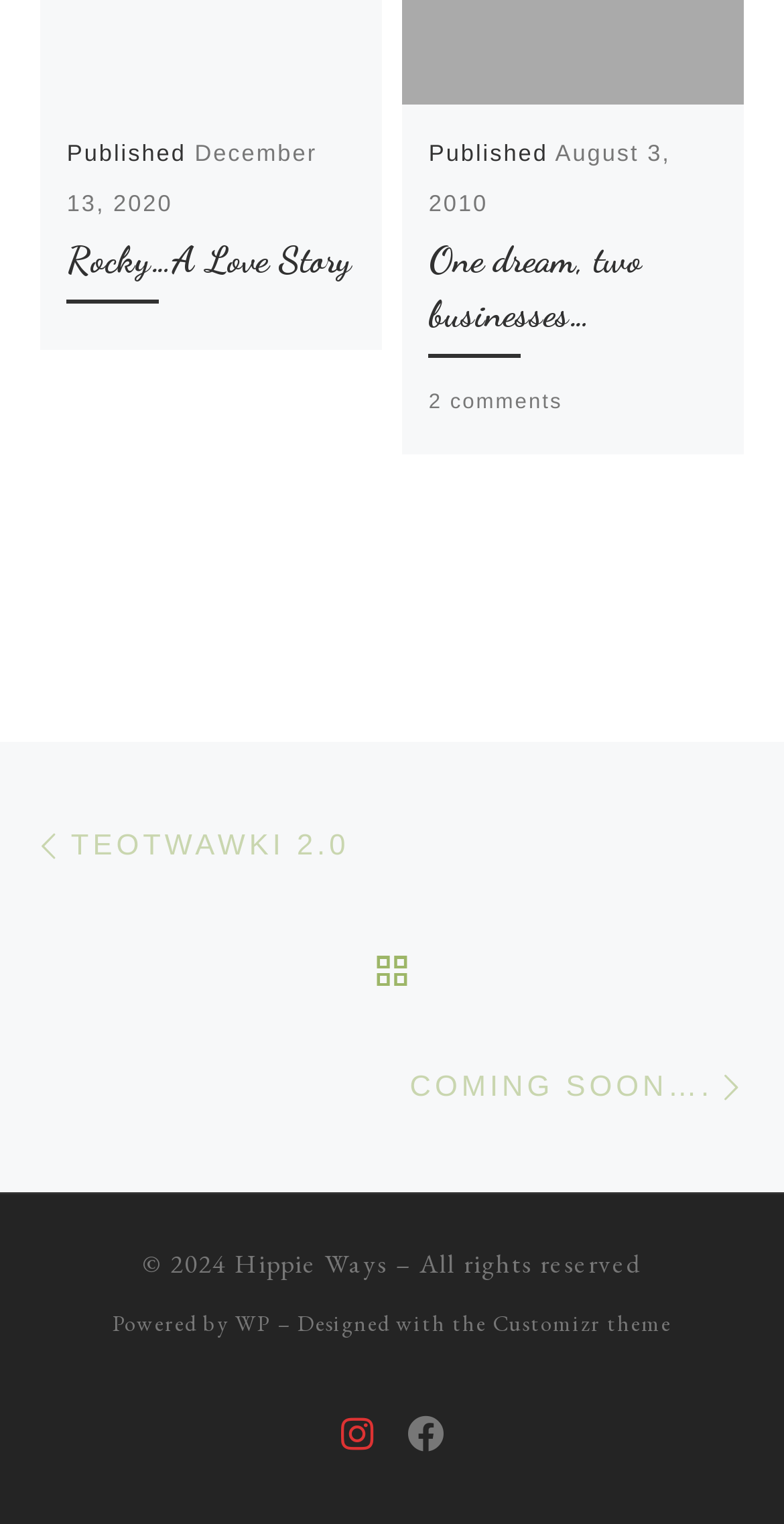What is the title of the second post?
Please answer the question with a single word or phrase, referencing the image.

One dream, two businesses…